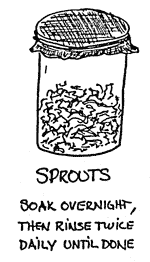Provide a thorough and detailed caption for the image.

This illustration depicts a jar filled with sprouts, emphasizing the process of sprouting seeds at home. The jar is capped with a mesh lid, allowing air circulation while preventing contaminants. Above the jar, the word "SPROUTS" is prominently featured in a bold font, indicating the topic of cultivation. Below the jar is a concise set of instructions: "SOAK OVERNIGHT, THEN RINSE TWICE DAILY UNTIL DONE," providing clear guidance for anyone interested in growing their own sprouts. This image highlights the simplicity and accessibility of sprouting, making it appealing for health-conscious individuals looking to incorporate fresh, nutritious ingredients into their diets.